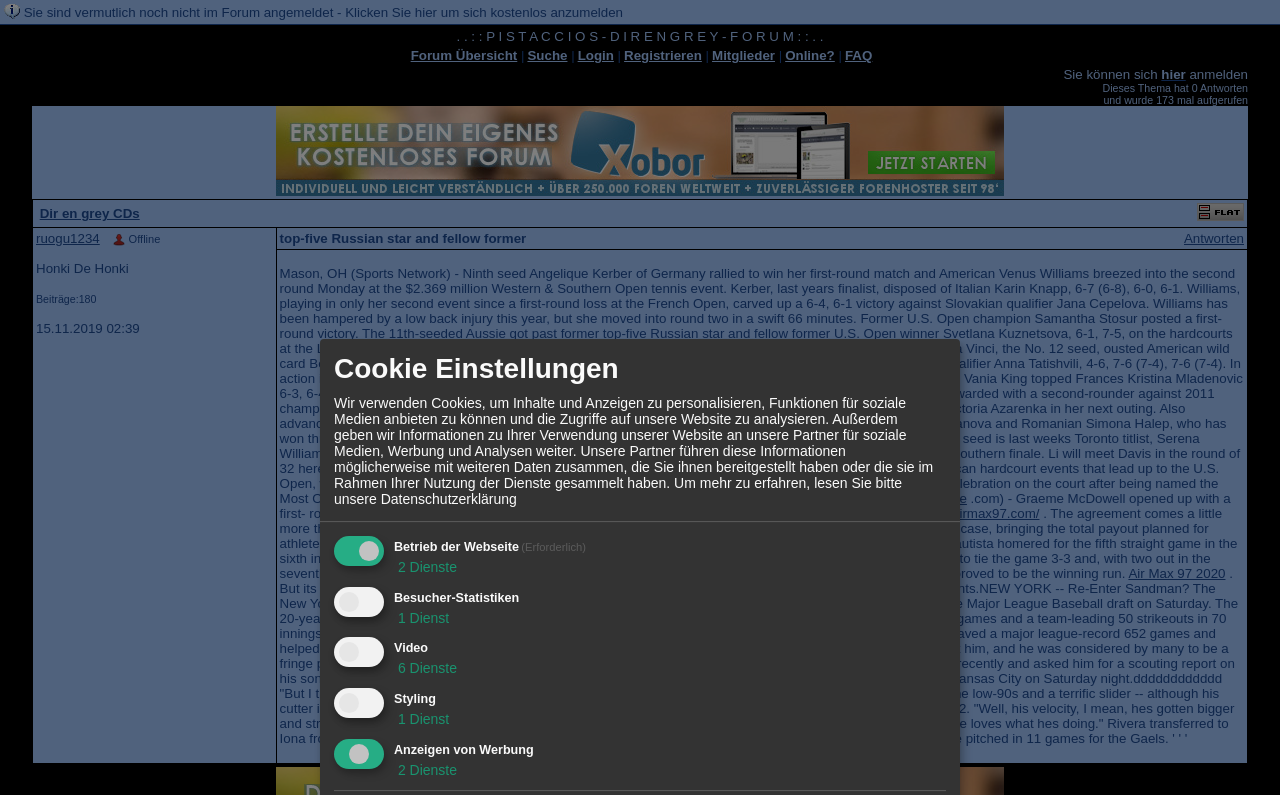Please identify the coordinates of the bounding box for the clickable region that will accomplish this instruction: "Click the SUBMIT button".

None